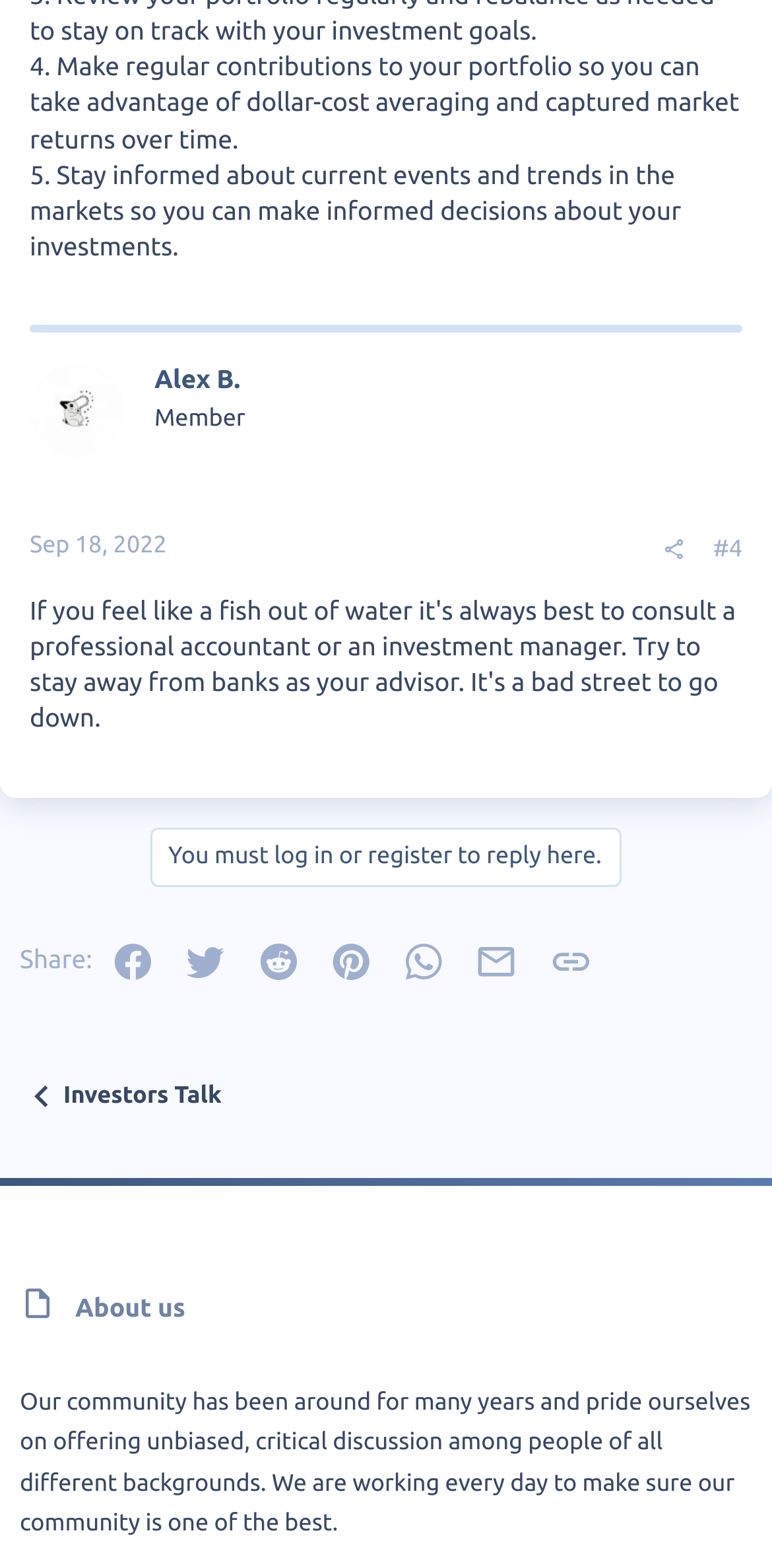Determine the bounding box coordinates for the clickable element required to fulfill the instruction: "view next post". Provide the coordinates as four float numbers between 0 and 1, i.e., [left, top, right, bottom].

None